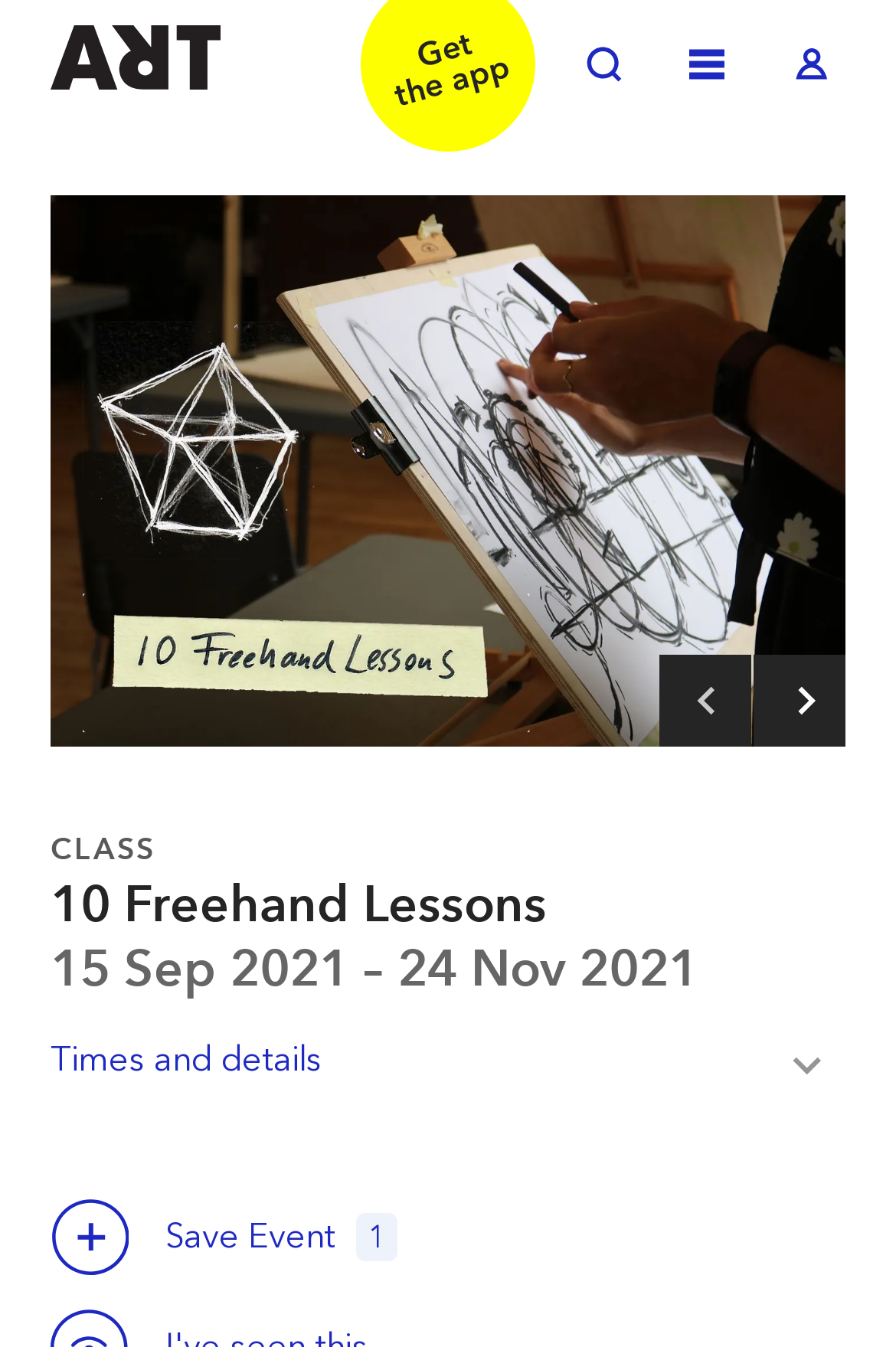Determine the bounding box coordinates for the HTML element mentioned in the following description: "Times and detailsToggle". The coordinates should be a list of four floats ranging from 0 to 1, represented as [left, top, right, bottom].

[0.056, 0.744, 0.944, 0.829]